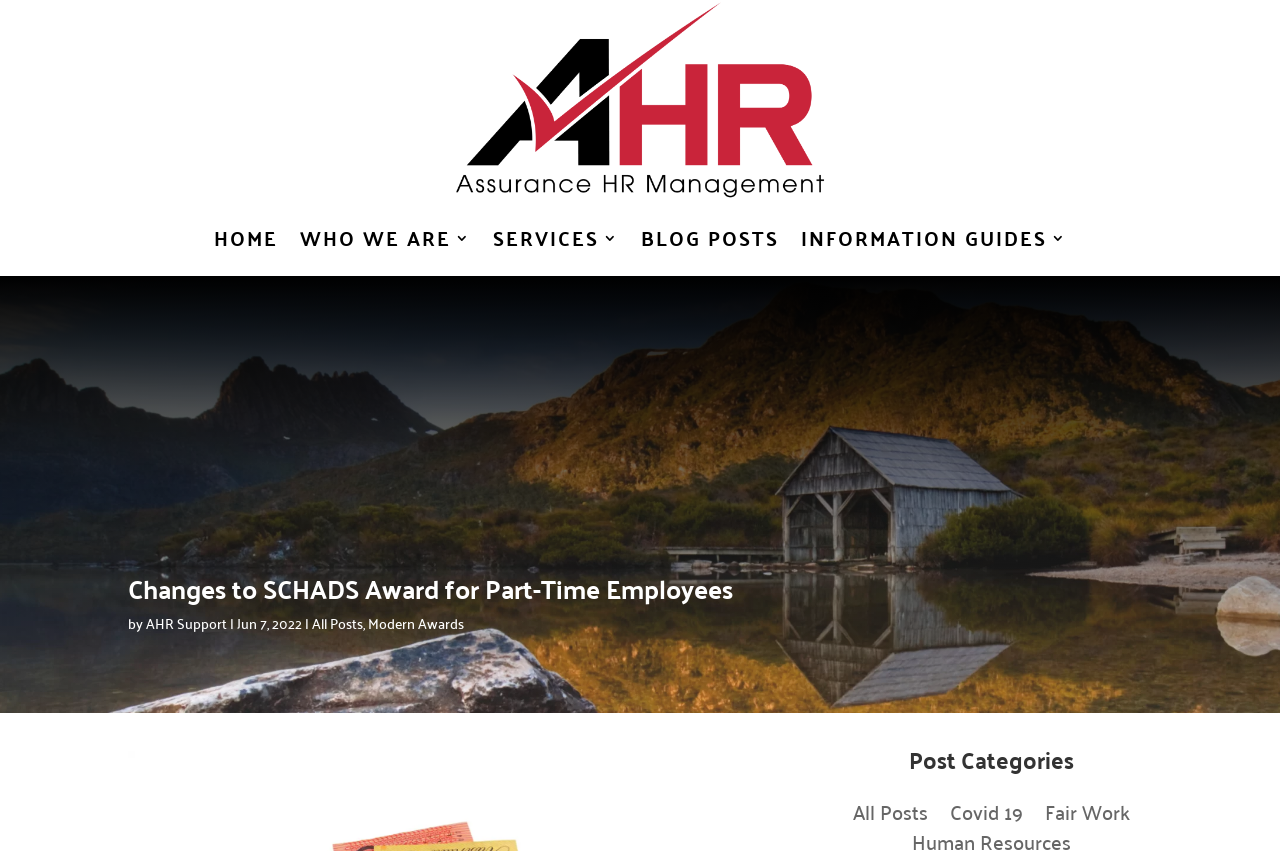Given the description of a UI element: "alt="Assurance HR Logo"", identify the bounding box coordinates of the matching element in the webpage screenshot.

[0.354, 0.0, 0.646, 0.235]